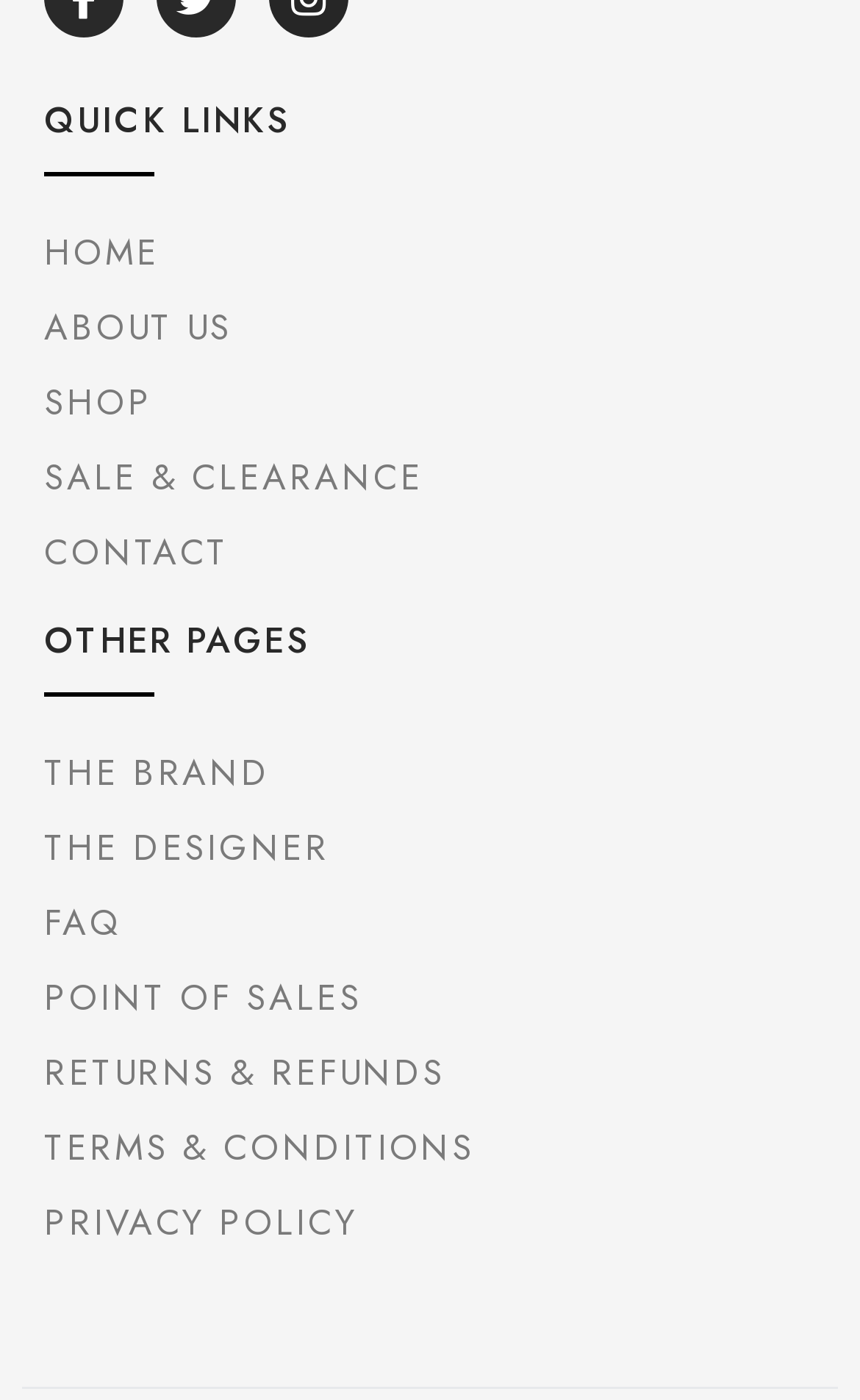Provide your answer in a single word or phrase: 
What is the first link under 'QUICK LINKS'?

HOME